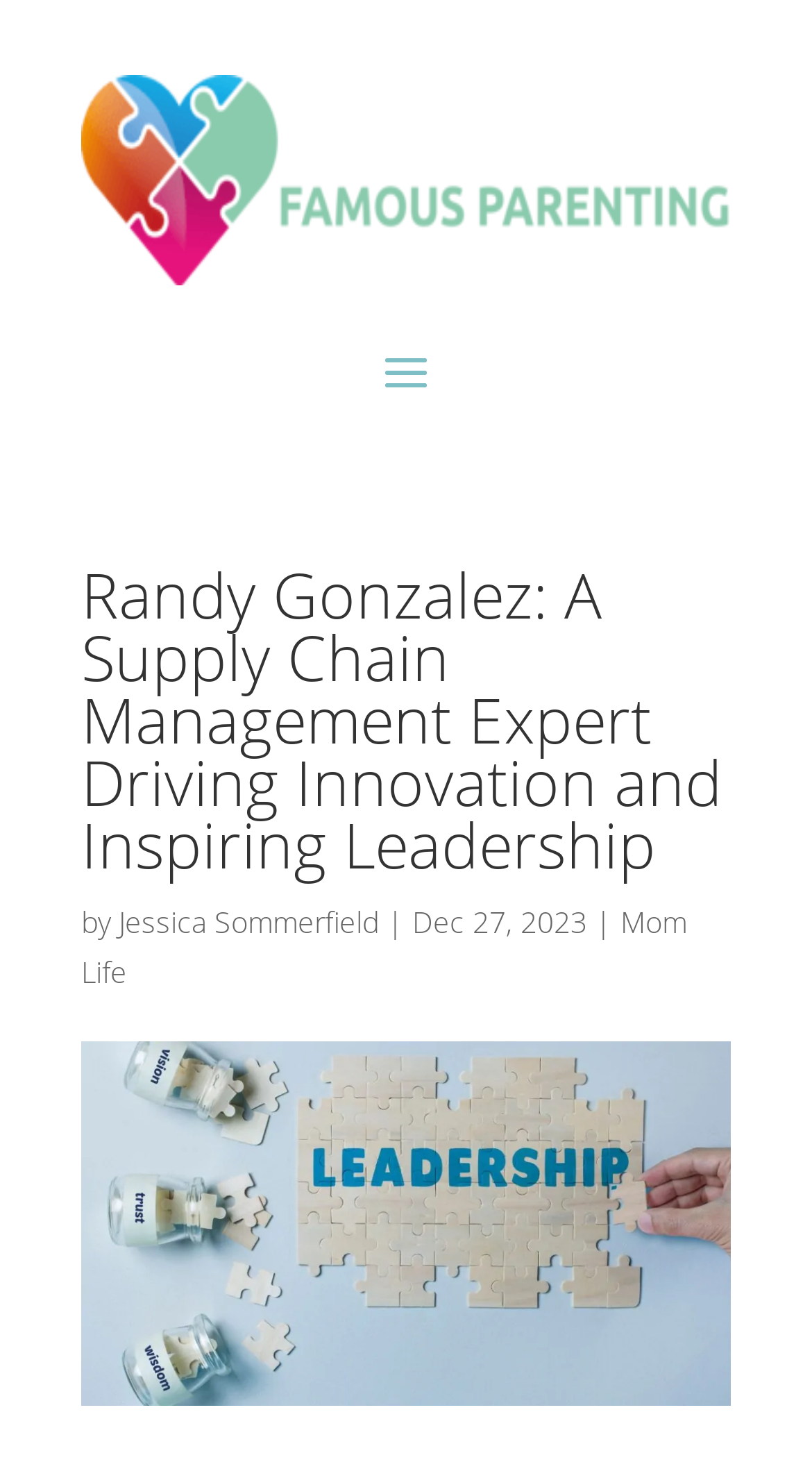Could you please study the image and provide a detailed answer to the question:
What is the category of this article?

I found the answer by looking at the link 'Mom Life' which is located below the author's name, indicating the category of this article.